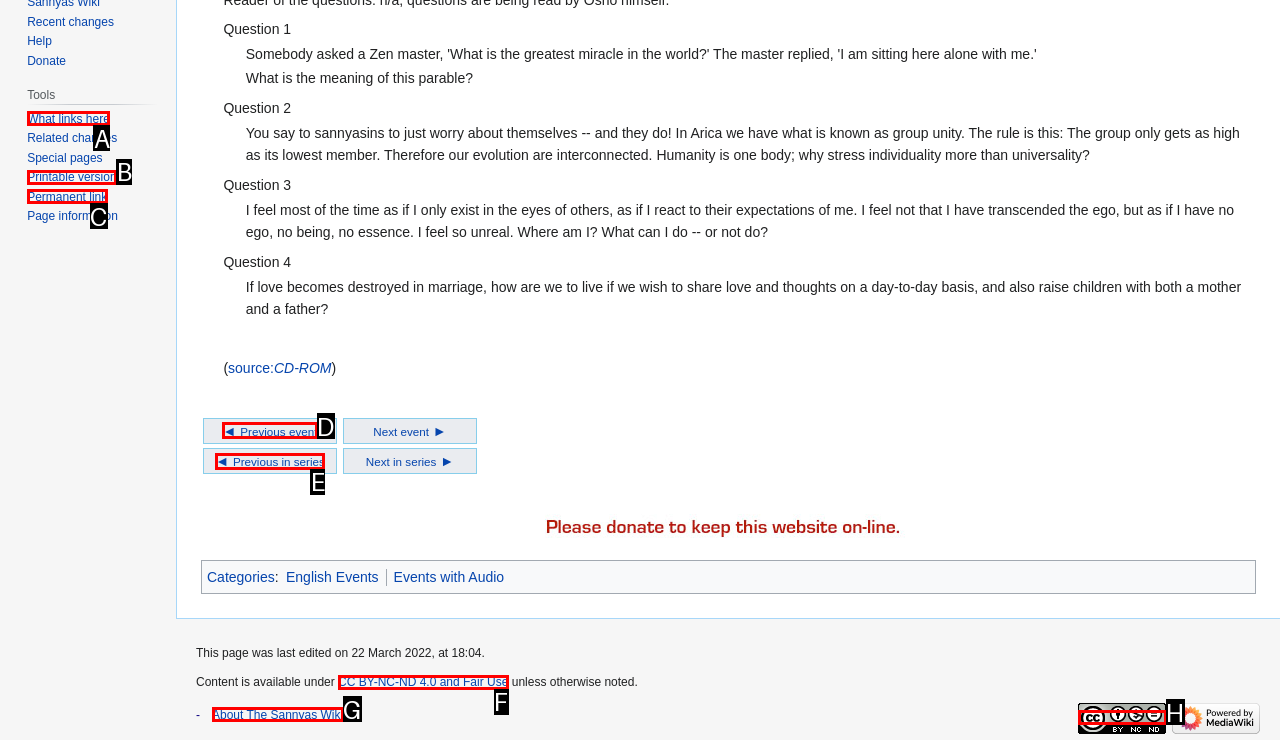Based on the description: ◄ Previous in series
Select the letter of the corresponding UI element from the choices provided.

E